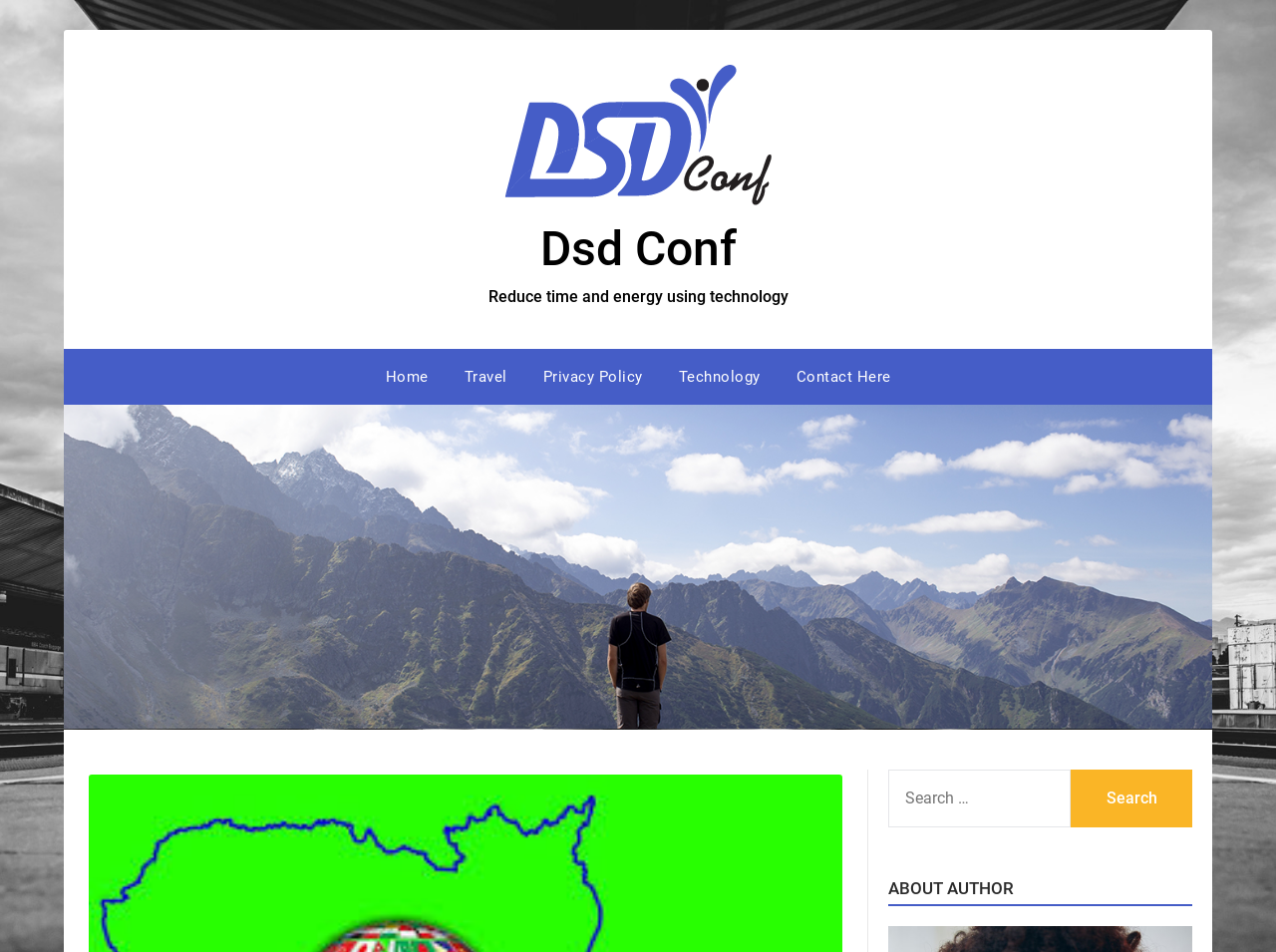Determine the bounding box coordinates of the region that needs to be clicked to achieve the task: "click on the technology link".

[0.519, 0.368, 0.608, 0.424]